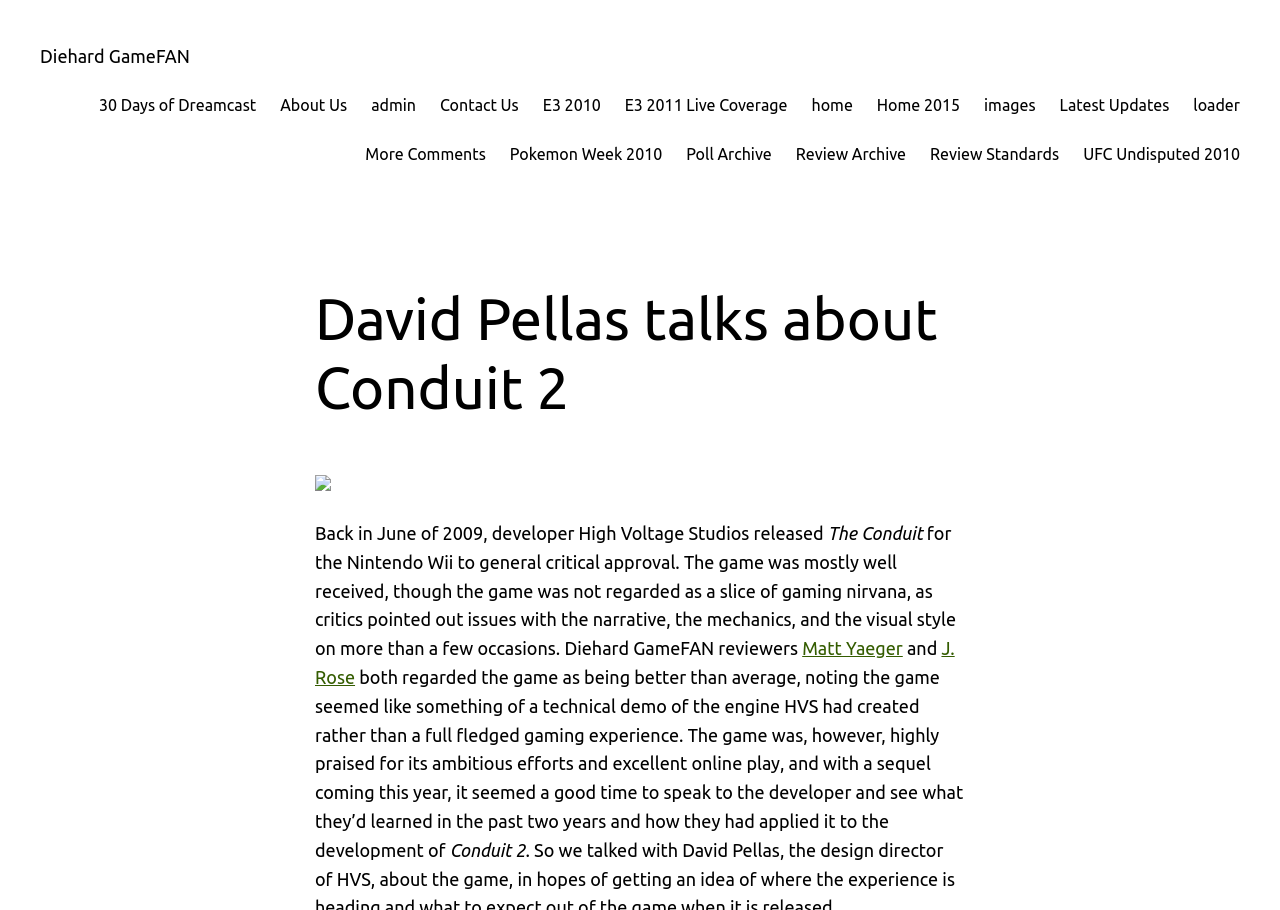What is the platform of the game mentioned in the article?
Answer the question in as much detail as possible.

I read the sentence 'The Conduit for the Nintendo Wii to general critical approval.' and determined that the platform of the game mentioned in the article is Nintendo Wii.